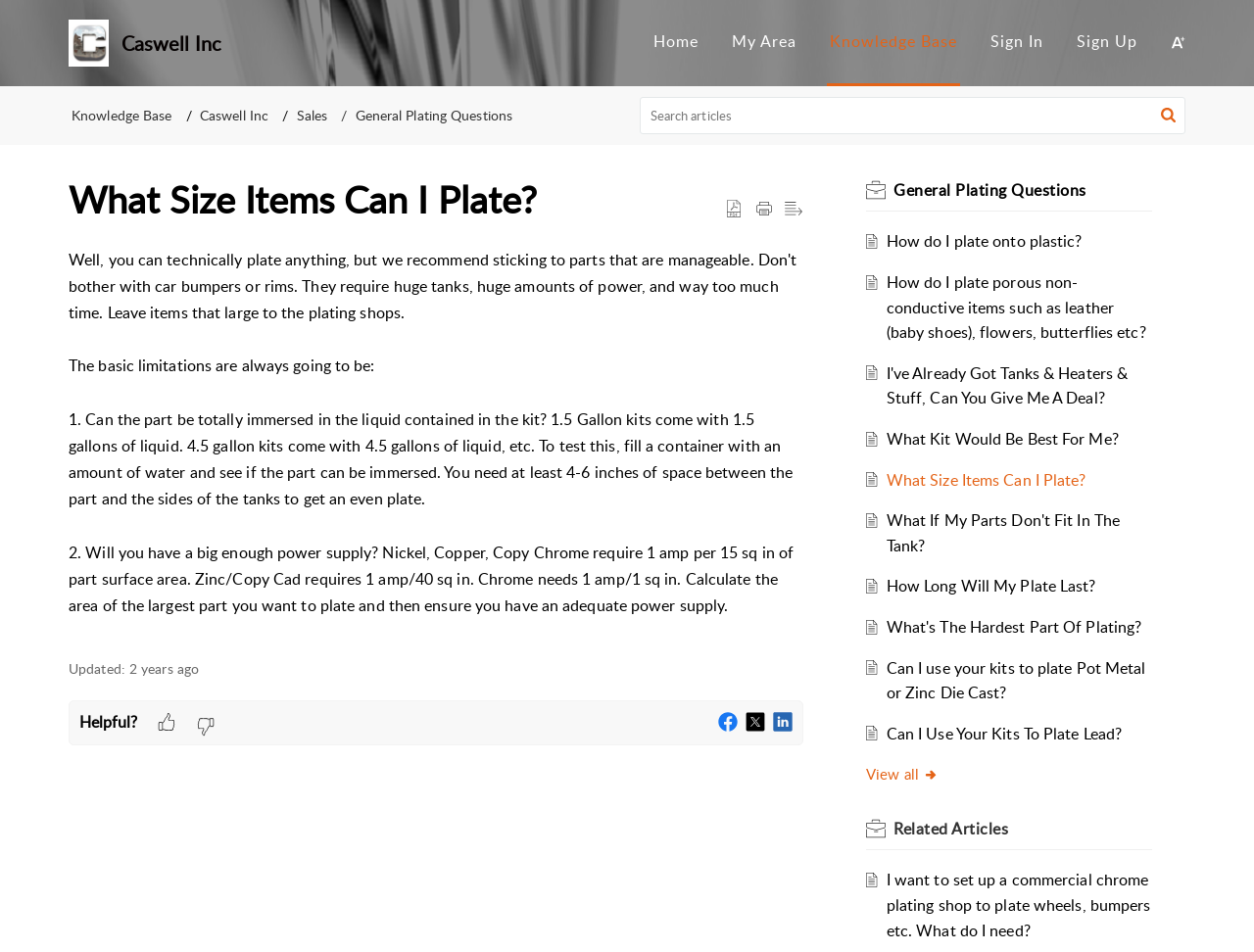What other plating related questions are answered on this website?
Please provide a detailed and thorough answer to the question.

The website appears to have a section dedicated to answering general plating questions, which includes questions such as 'How do I plate onto plastic?', 'How do I plate porous non-conductive items?', and others. This section is present below the main article and provides links to other related articles.